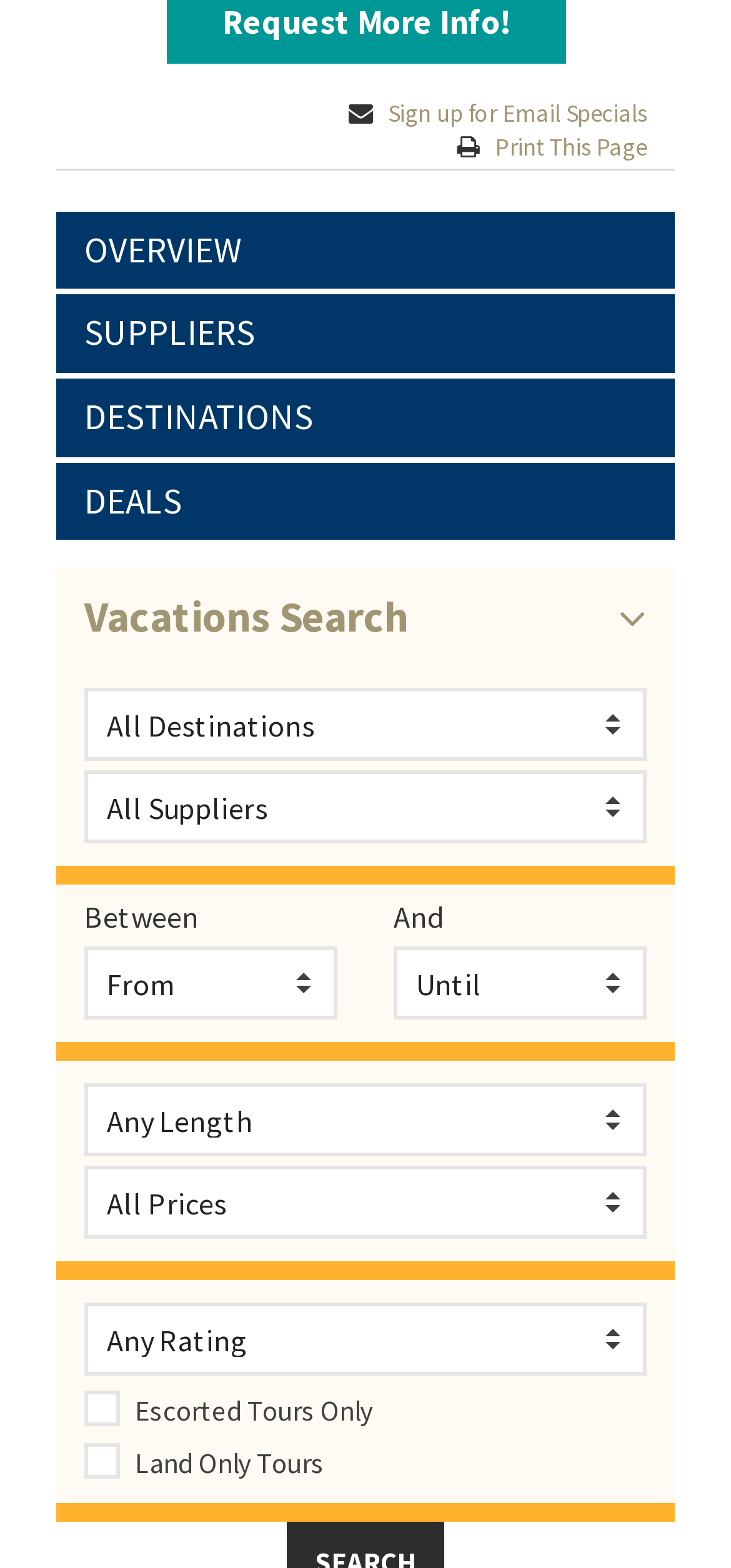Locate the bounding box coordinates of the clickable area to execute the instruction: "Choose a travel date". Provide the coordinates as four float numbers between 0 and 1, represented as [left, top, right, bottom].

[0.115, 0.604, 0.462, 0.651]